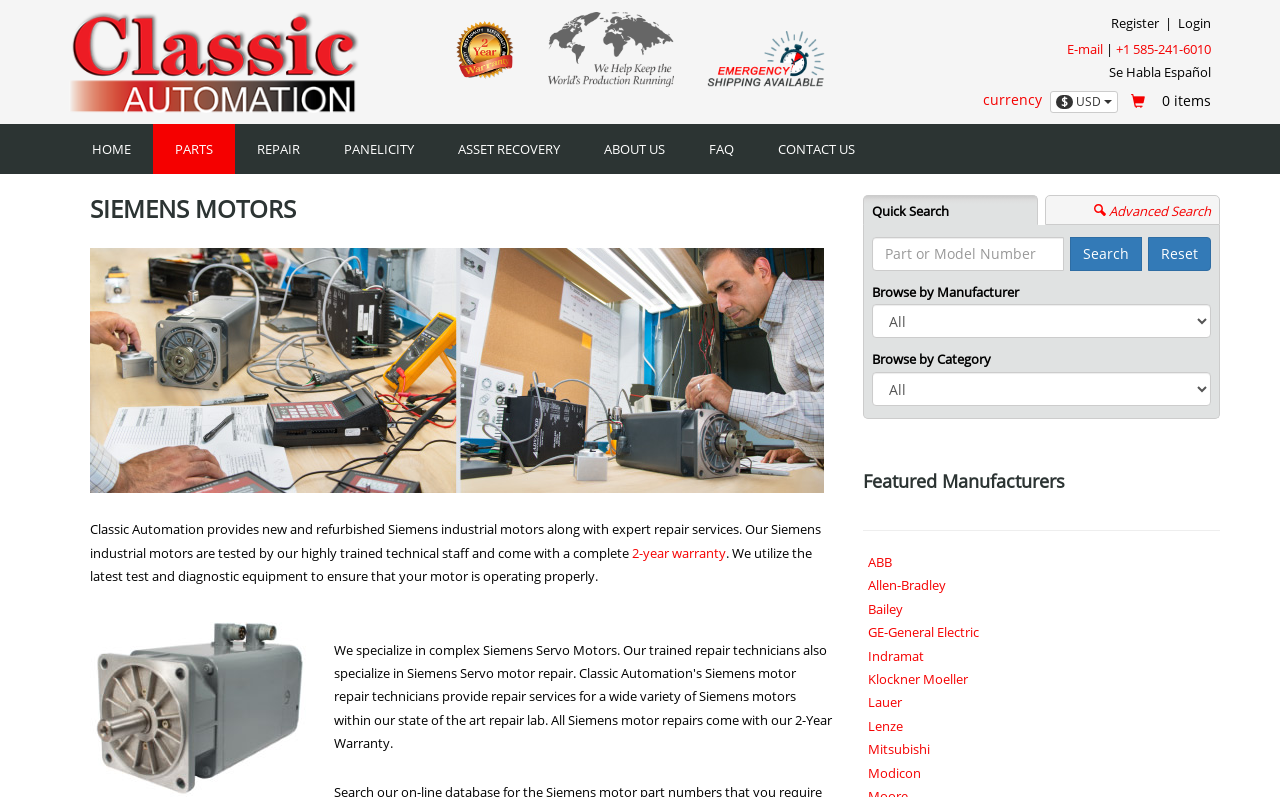Extract the bounding box coordinates for the UI element described as: "name="dnn$ctr1208$View$TextBoxPartSearch" placeholder="Part or Model Number"".

[0.682, 0.297, 0.831, 0.34]